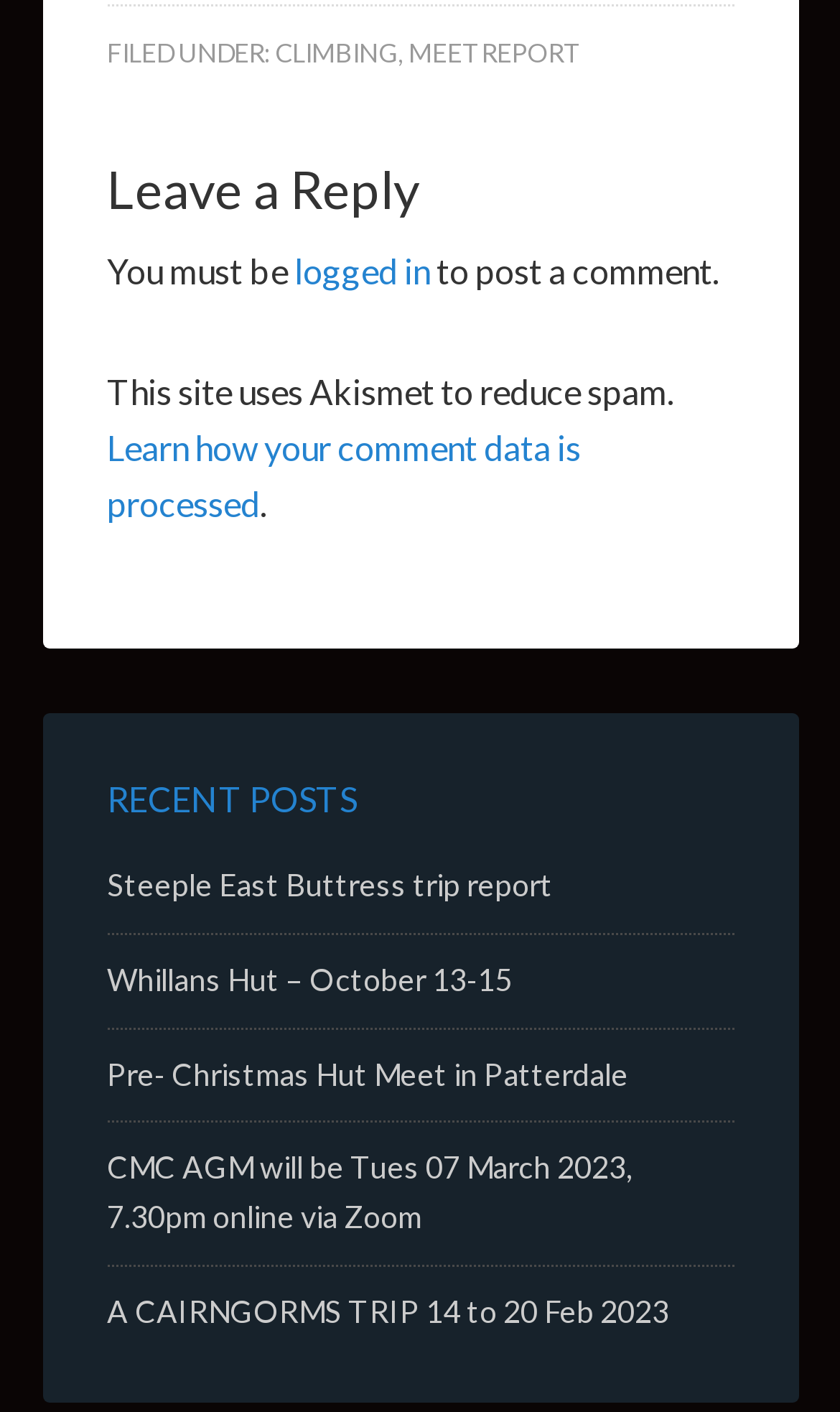Please identify the bounding box coordinates of the element that needs to be clicked to execute the following command: "Click on logged in". Provide the bounding box using four float numbers between 0 and 1, formatted as [left, top, right, bottom].

[0.35, 0.177, 0.512, 0.206]